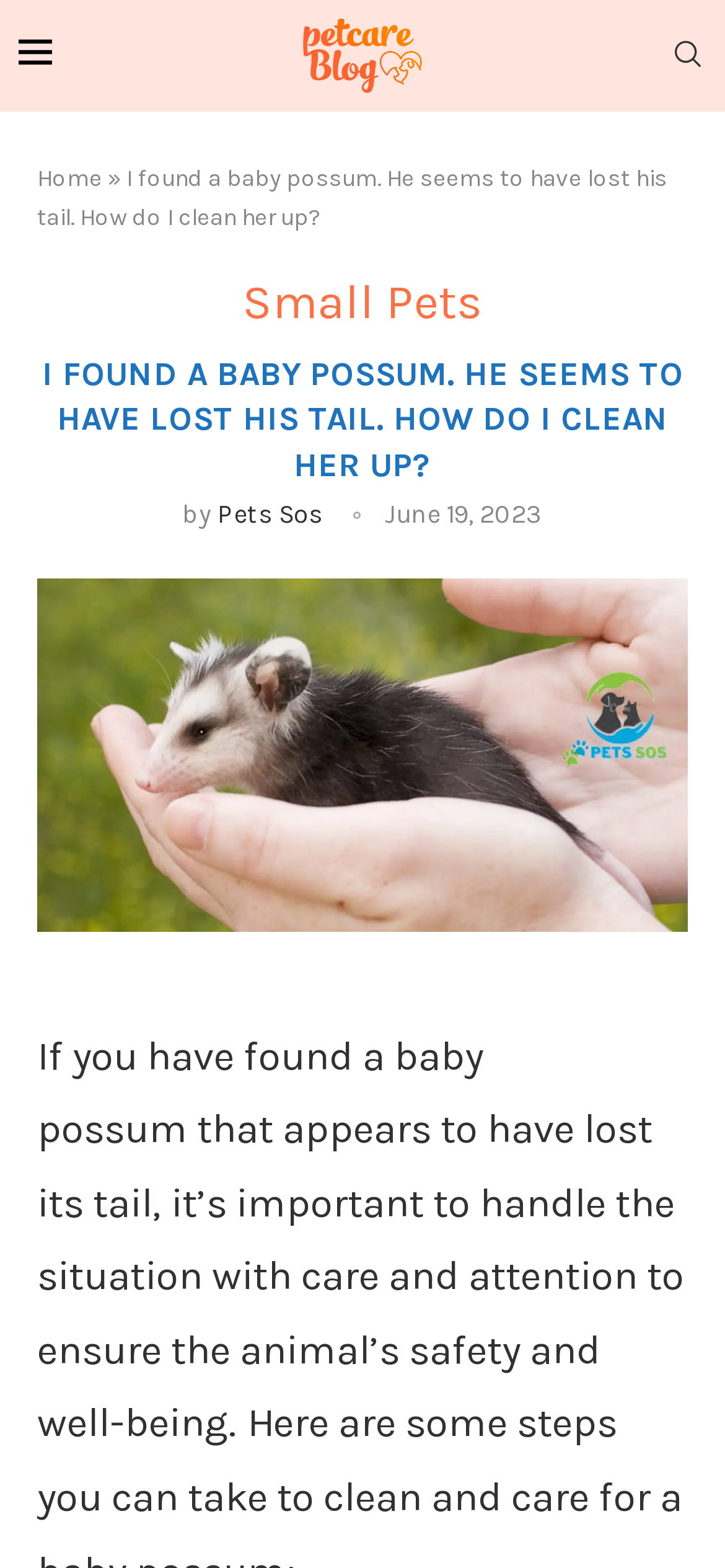What is the purpose of the image at the top?
Provide a concise answer using a single word or phrase based on the image.

illustration